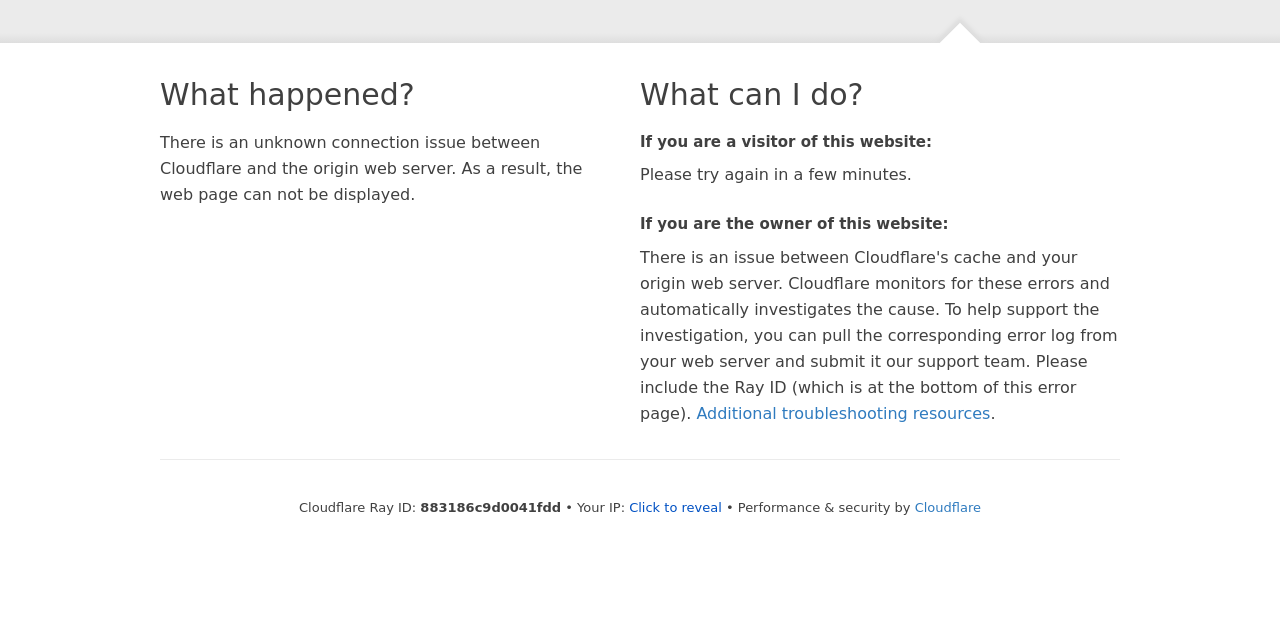Give the bounding box coordinates for the element described by: "Additional troubleshooting resources".

[0.544, 0.631, 0.774, 0.66]